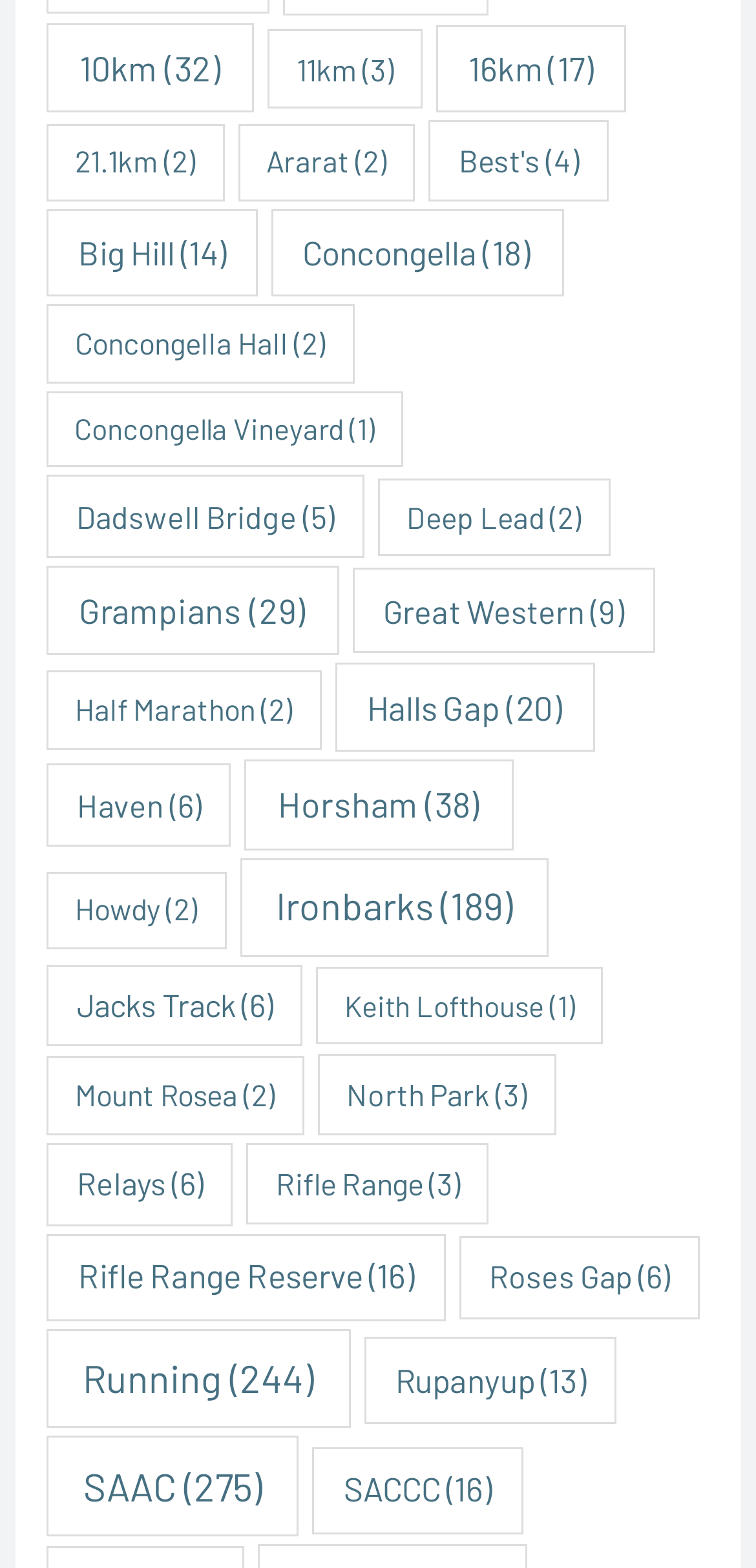What is the name of the category that has 189 items?
Carefully analyze the image and provide a detailed answer to the question.

I looked at the link element that has a child StaticText element with the text '(189)'. The name of the category is 'Ironbarks'.